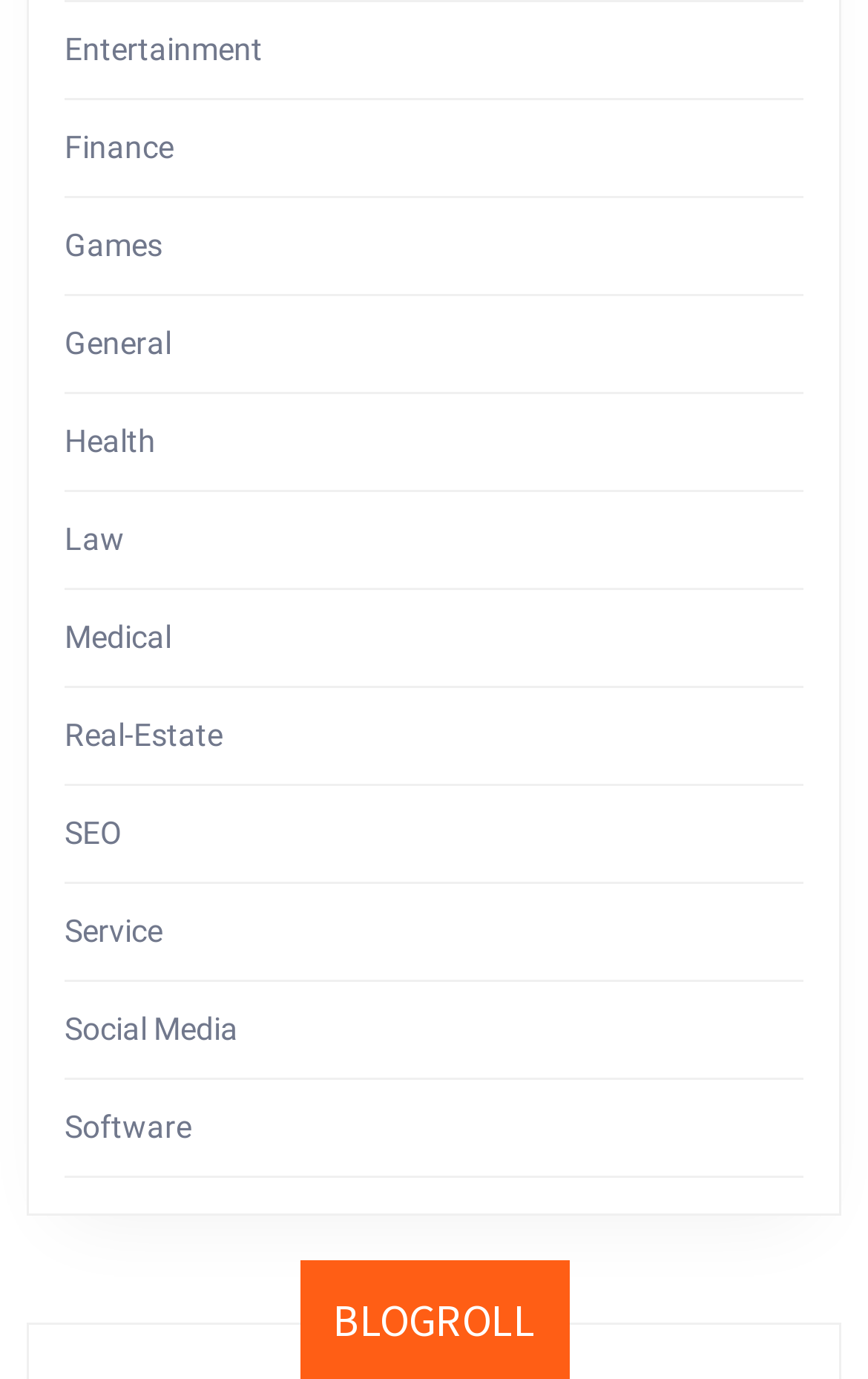Please find the bounding box coordinates of the section that needs to be clicked to achieve this instruction: "Click on Entertainment".

[0.074, 0.023, 0.303, 0.049]